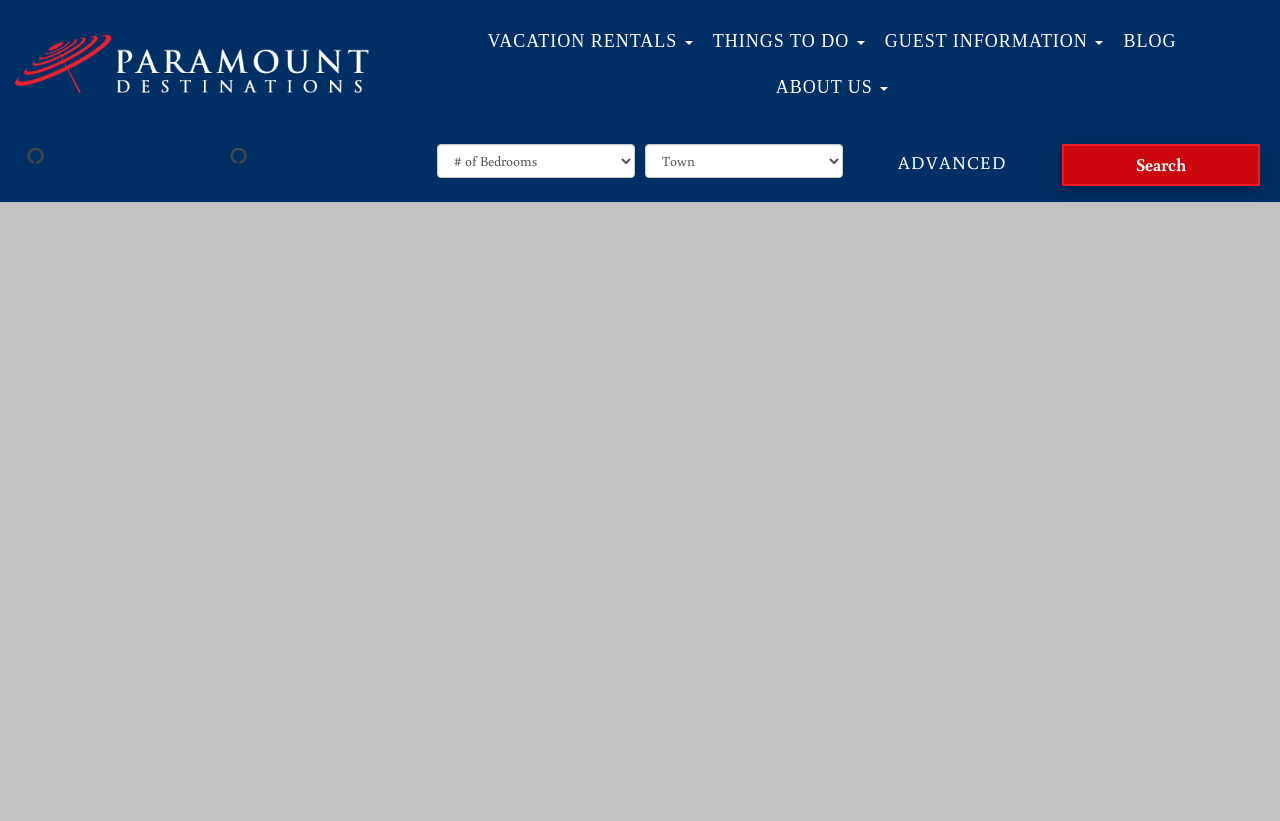Please locate and retrieve the main header text of the webpage.

Plan the Perfect Destination Wedding on the Outer Banks